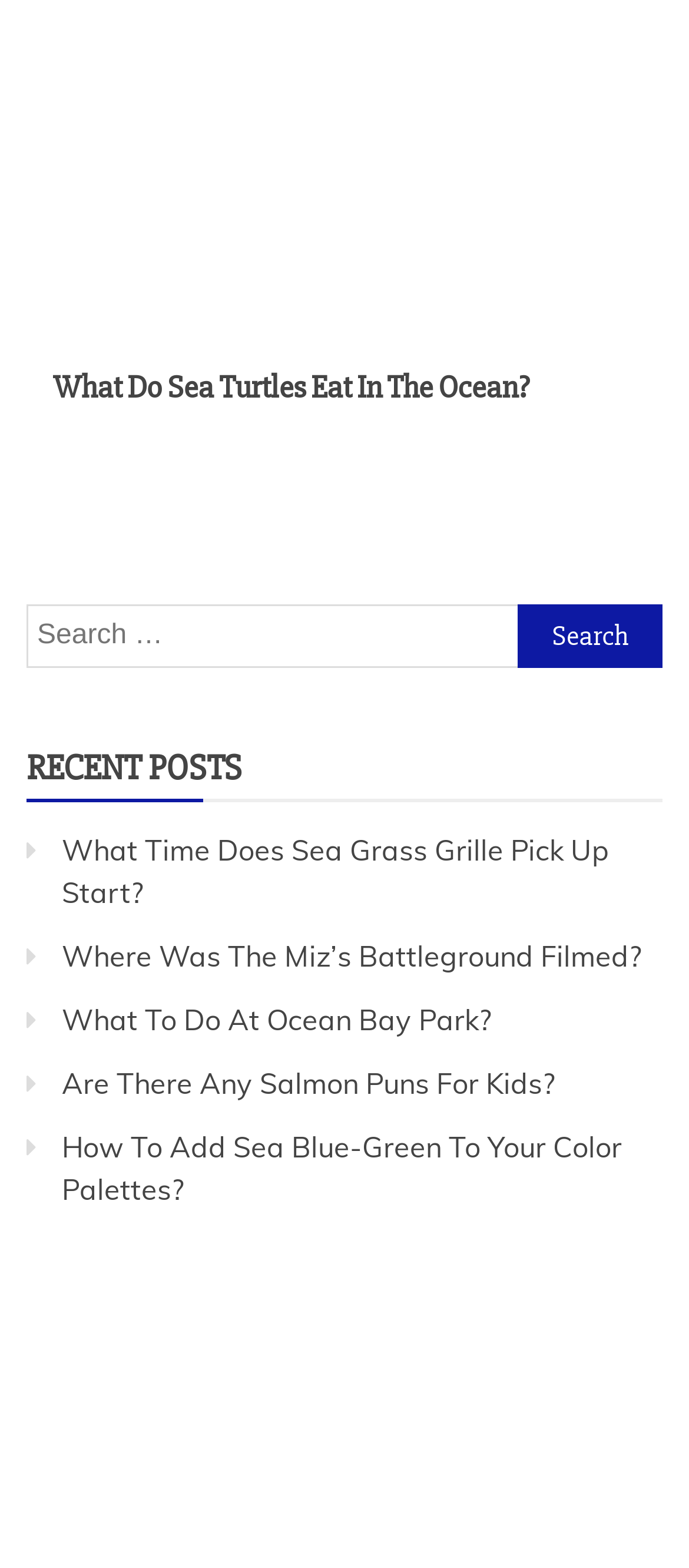Please answer the following question using a single word or phrase: 
How many elements are in the search box?

3